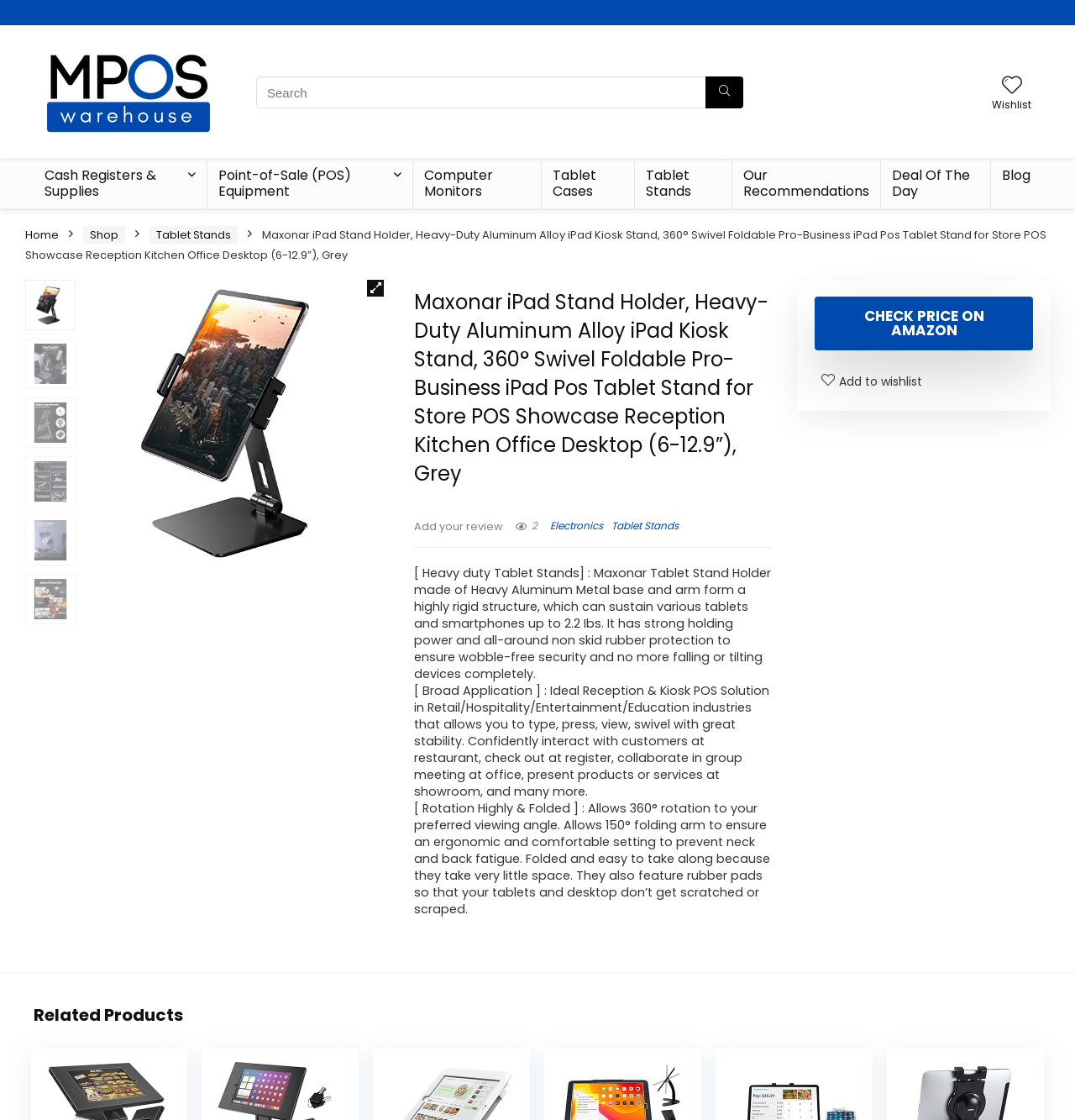Locate the bounding box coordinates of the area that needs to be clicked to fulfill the following instruction: "View Tablet Stands". The coordinates should be in the format of four float numbers between 0 and 1, namely [left, top, right, bottom].

[0.591, 0.143, 0.68, 0.186]